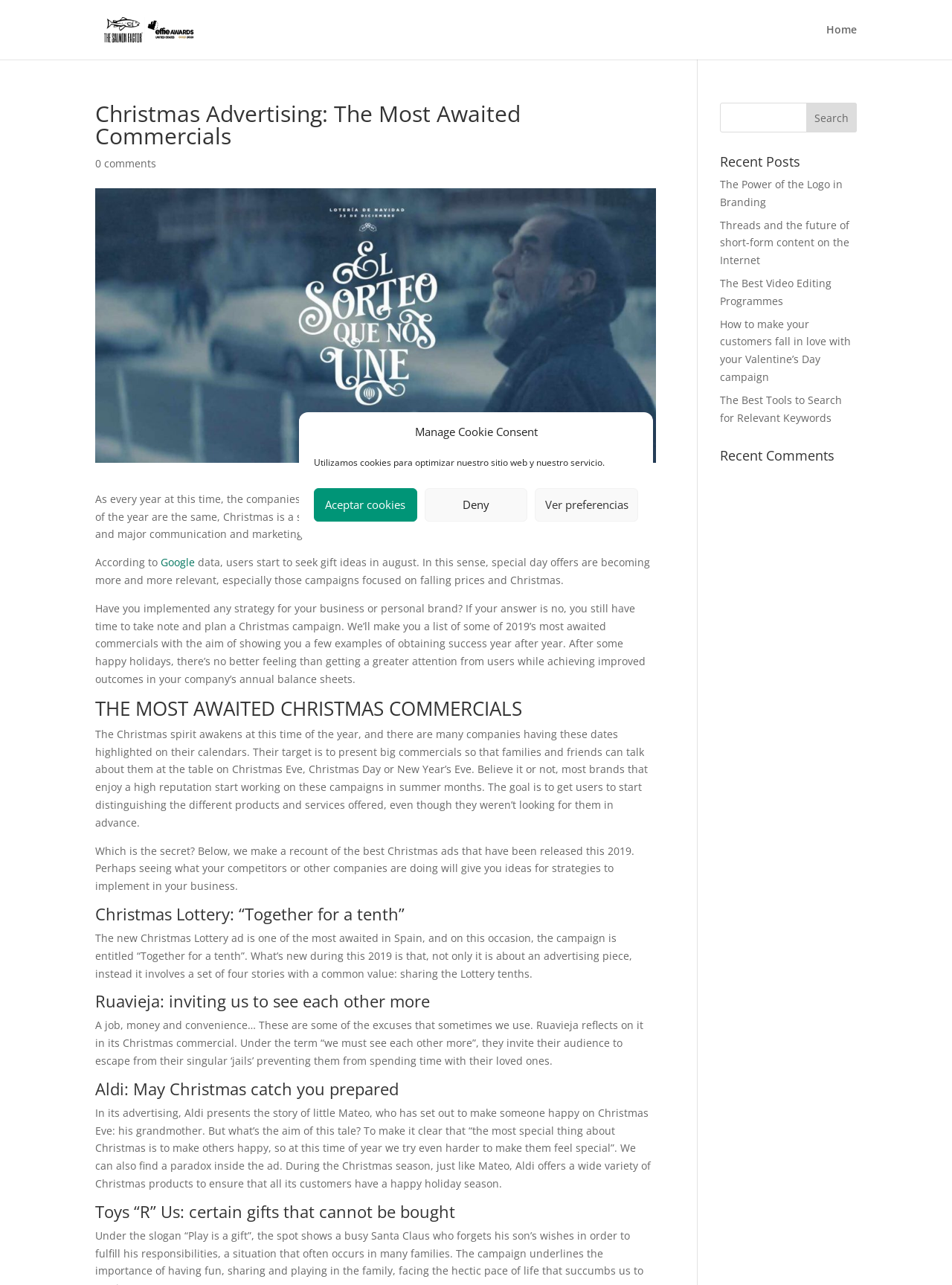How many Christmas commercials are mentioned in the article?
Please provide a single word or phrase in response based on the screenshot.

At least 4